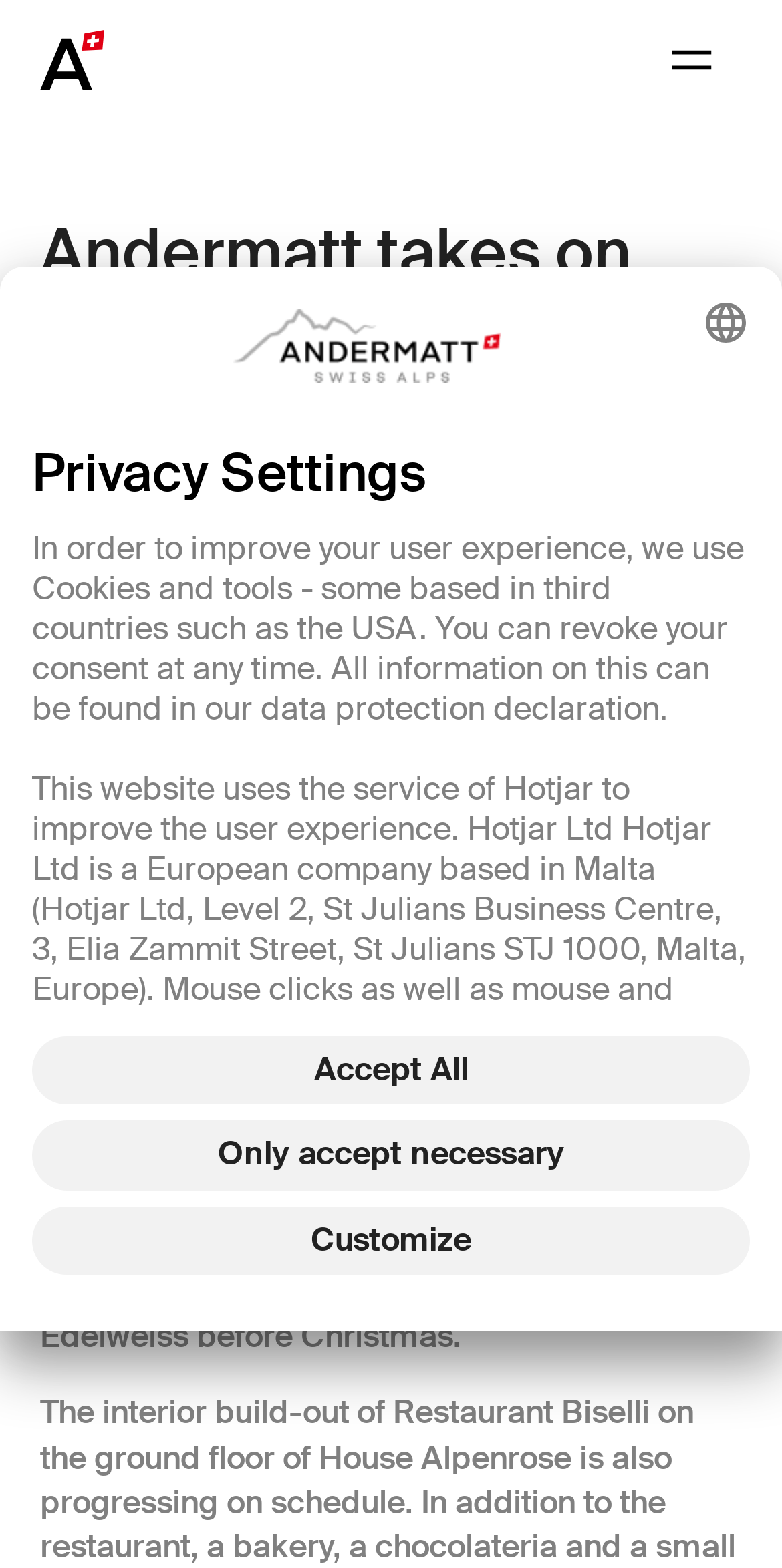Consider the image and give a detailed and elaborate answer to the question: 
What is the date mentioned in the webpage?

Based on the webpage content, it is mentioned that 'November 21, 2018' is the date. Therefore, the date mentioned in the webpage is November 21, 2018.